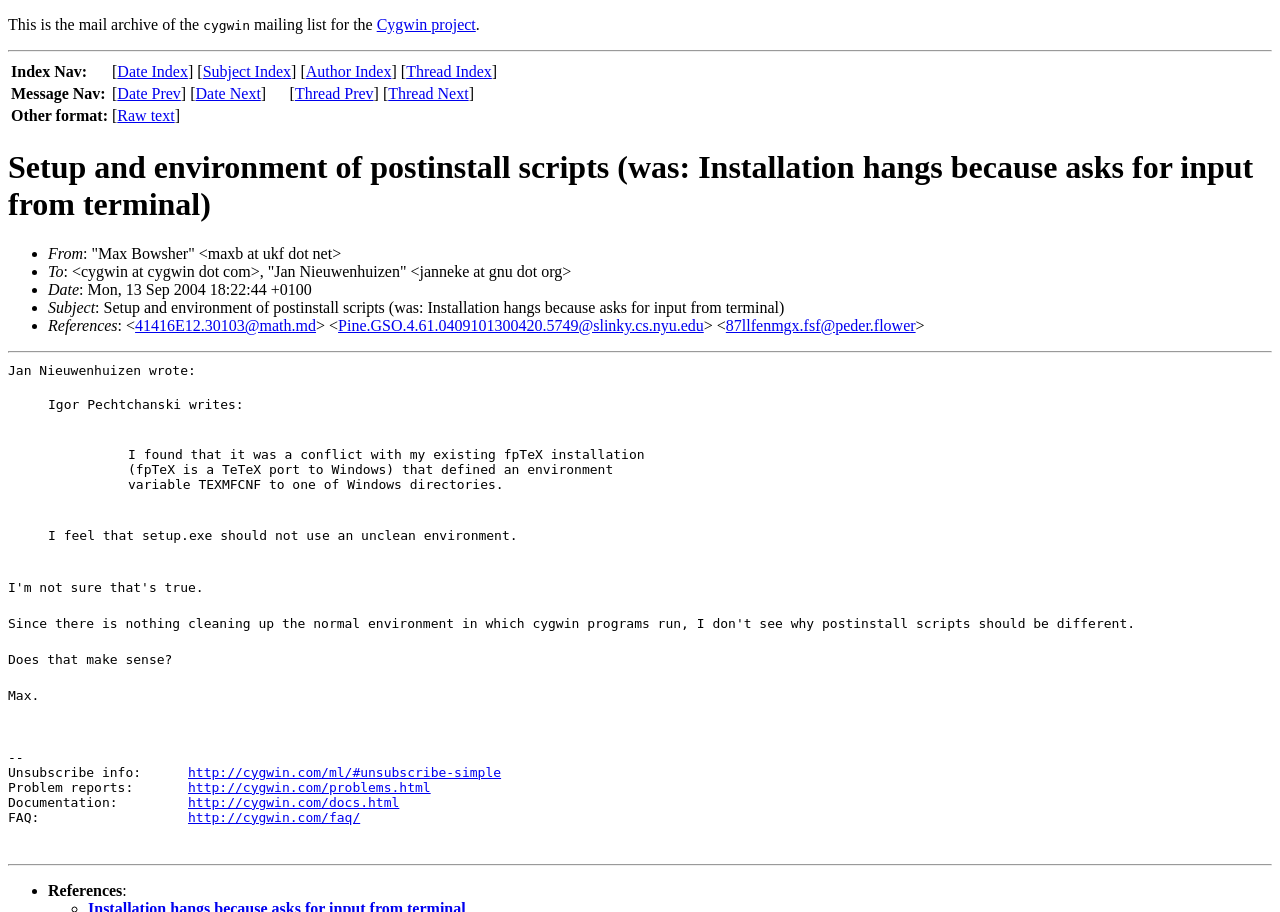Describe the entire webpage, focusing on both content and design.

This webpage appears to be an archived email thread from the Cygwin mailing list. At the top, there is a horizontal separator followed by a table with three rows, each containing links to different indexes, such as Date Index, Subject Index, and Author Index. Below the table, there is a heading that reads "Setup and environment of postinstall scripts (was: Installation hangs because asks for input from terminal)".

The main content of the webpage is a series of emails exchanged between individuals, including Max Bowsher and Jan Nieuwenhuizen. Each email is denoted by a list marker (•) and includes information such as the sender's name and email address, the date, and the subject. The emails themselves are formatted as blockquotes, with nested blockquotes indicating responses to previous emails.

The first email is from Max Bowsher, who discusses the setup and environment of postinstall scripts. Jan Nieuwenhuizen responds, quoting Igor Pechtchanski, who describes a conflict with his existing fpTeX installation. Jan Nieuwenhuizen then expresses his opinion that setup.exe should not use an unclean environment.

The webpage also includes links to unsubscribe from the mailing list, report problems, access documentation, and view the FAQ. At the very bottom, there is another horizontal separator, followed by a list marker and a reference to the email thread.